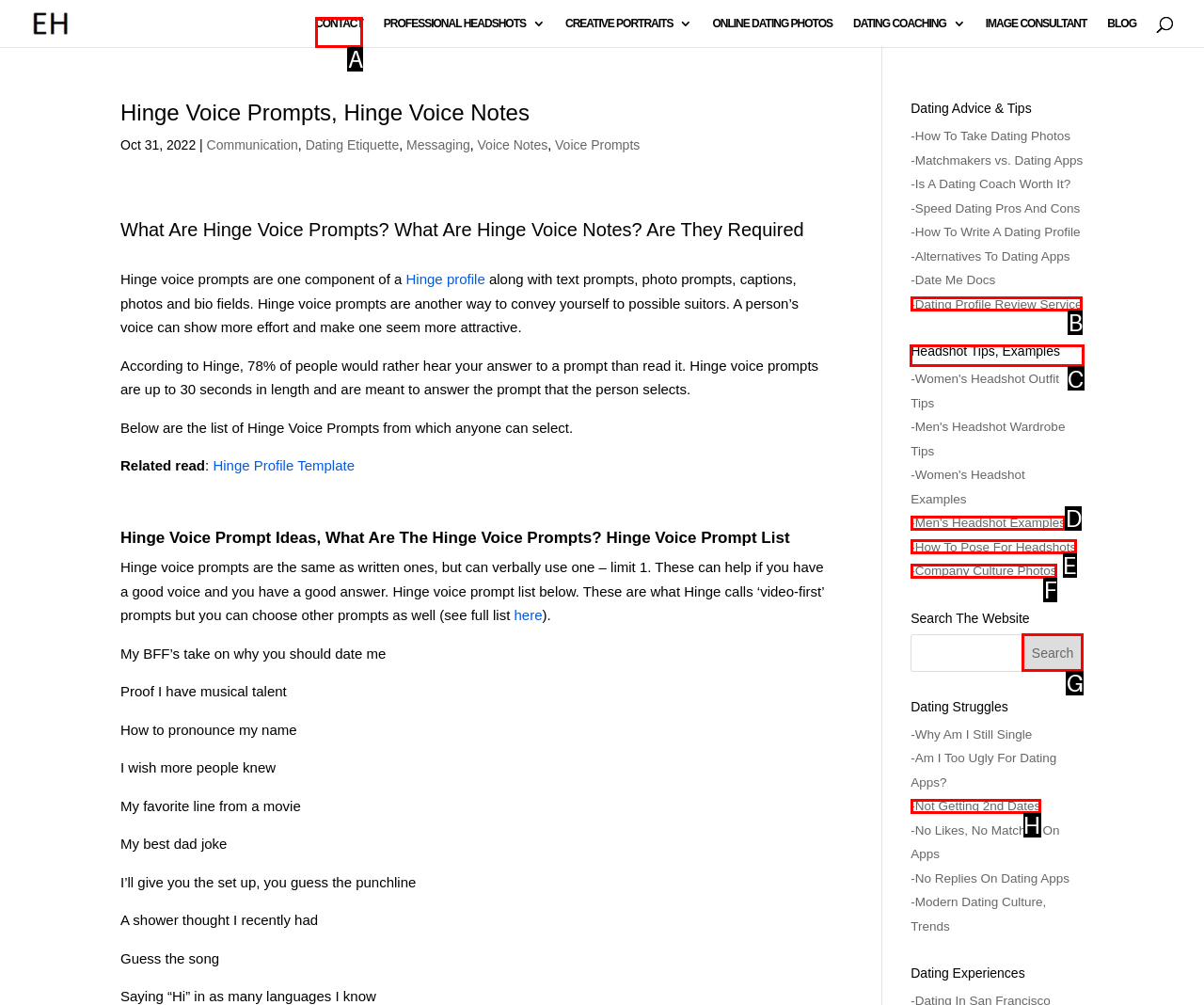Choose the UI element you need to click to carry out the task: Explore Headshot Tips.
Respond with the corresponding option's letter.

C